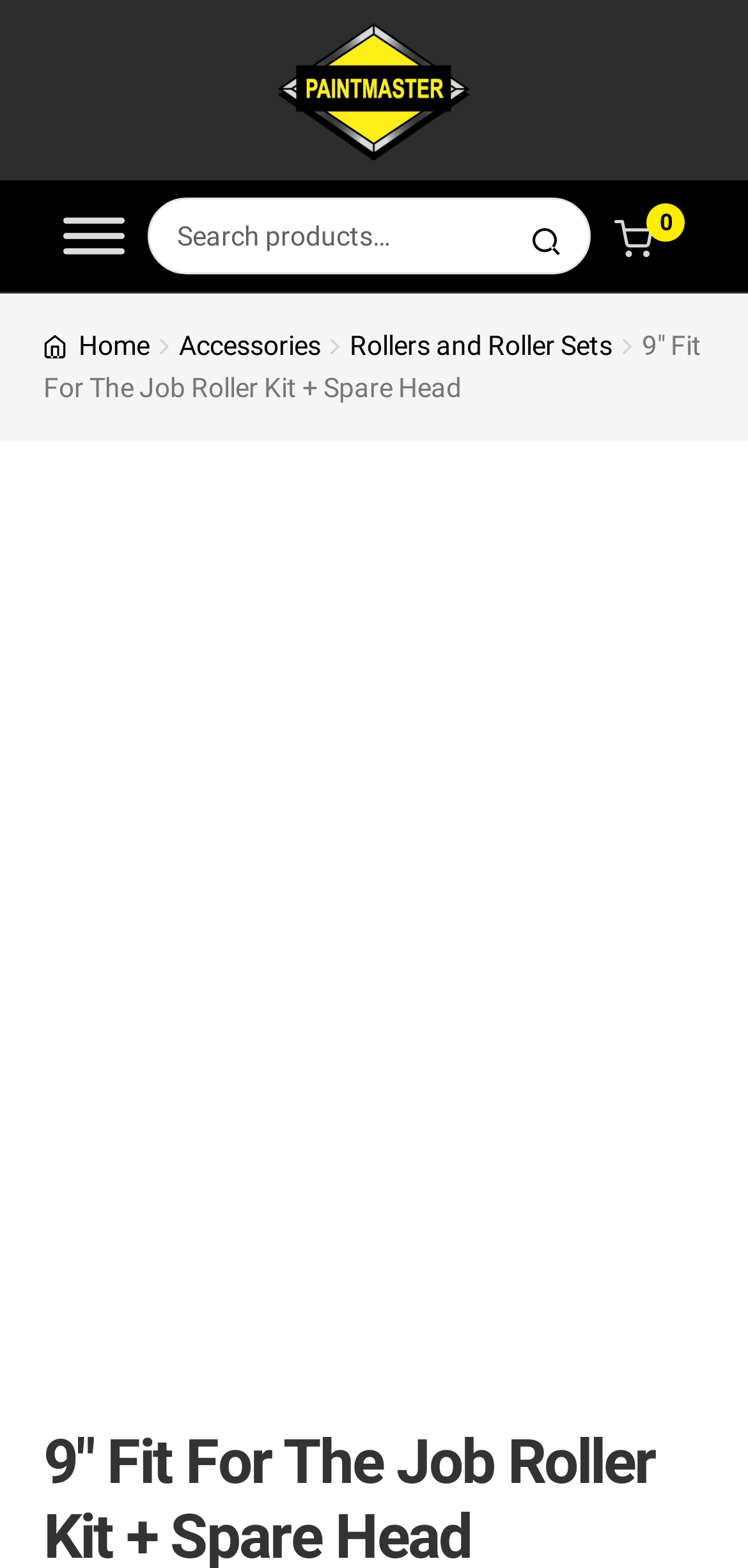Identify the bounding box coordinates of the clickable region to carry out the given instruction: "Visit BuySocial24".

None